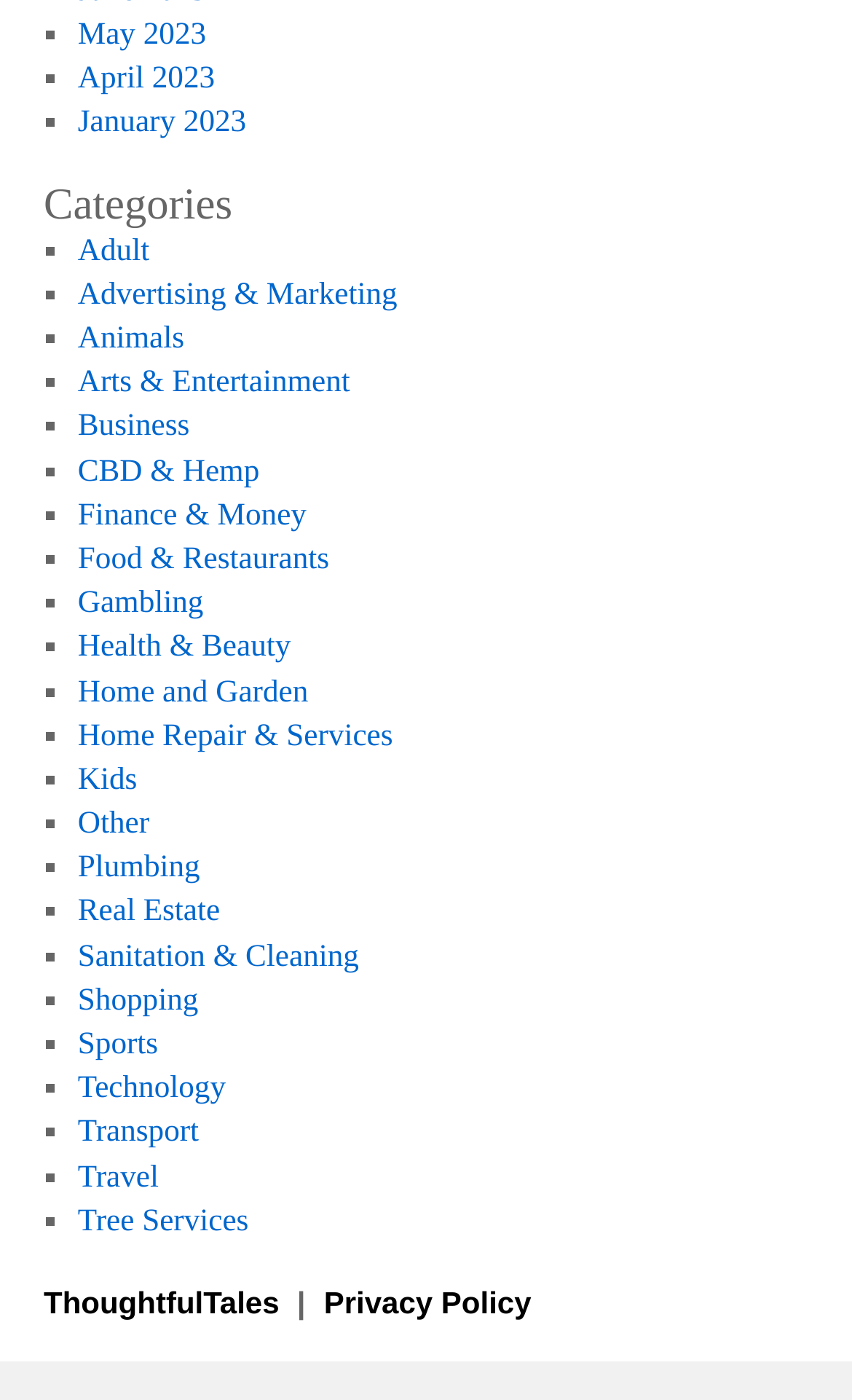Please find the bounding box coordinates of the element that needs to be clicked to perform the following instruction: "Go to Adult". The bounding box coordinates should be four float numbers between 0 and 1, represented as [left, top, right, bottom].

[0.091, 0.167, 0.175, 0.191]